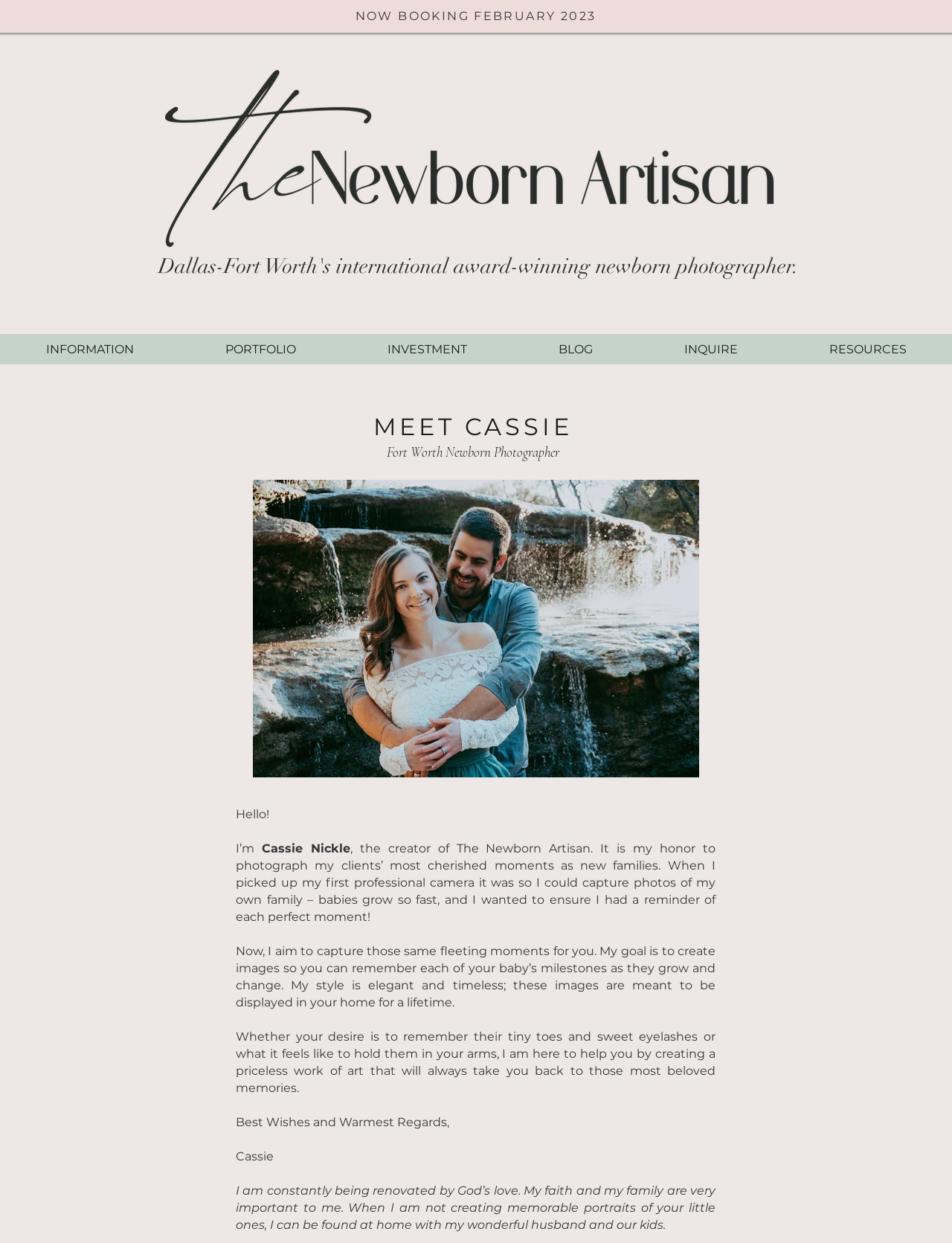Identify and generate the primary title of the webpage.

Fort Worth Newborn Photographer